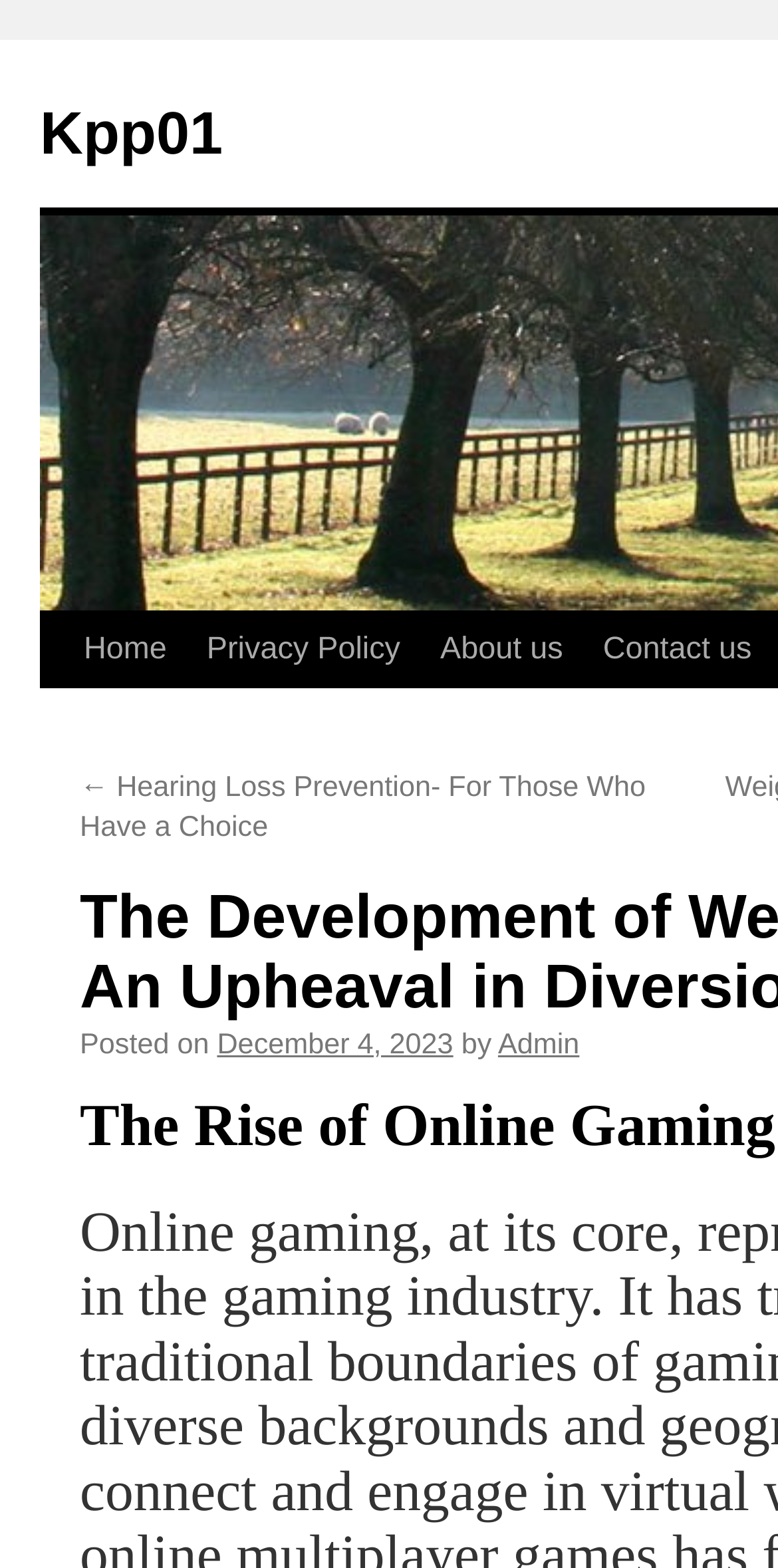Refer to the image and provide a thorough answer to this question:
What is the date of the latest article?

I looked for the date of the latest article, which is located below the '← Hearing Loss Prevention- For Those Who Have a Choice' link. The date is specified as 'December 4, 2023'.